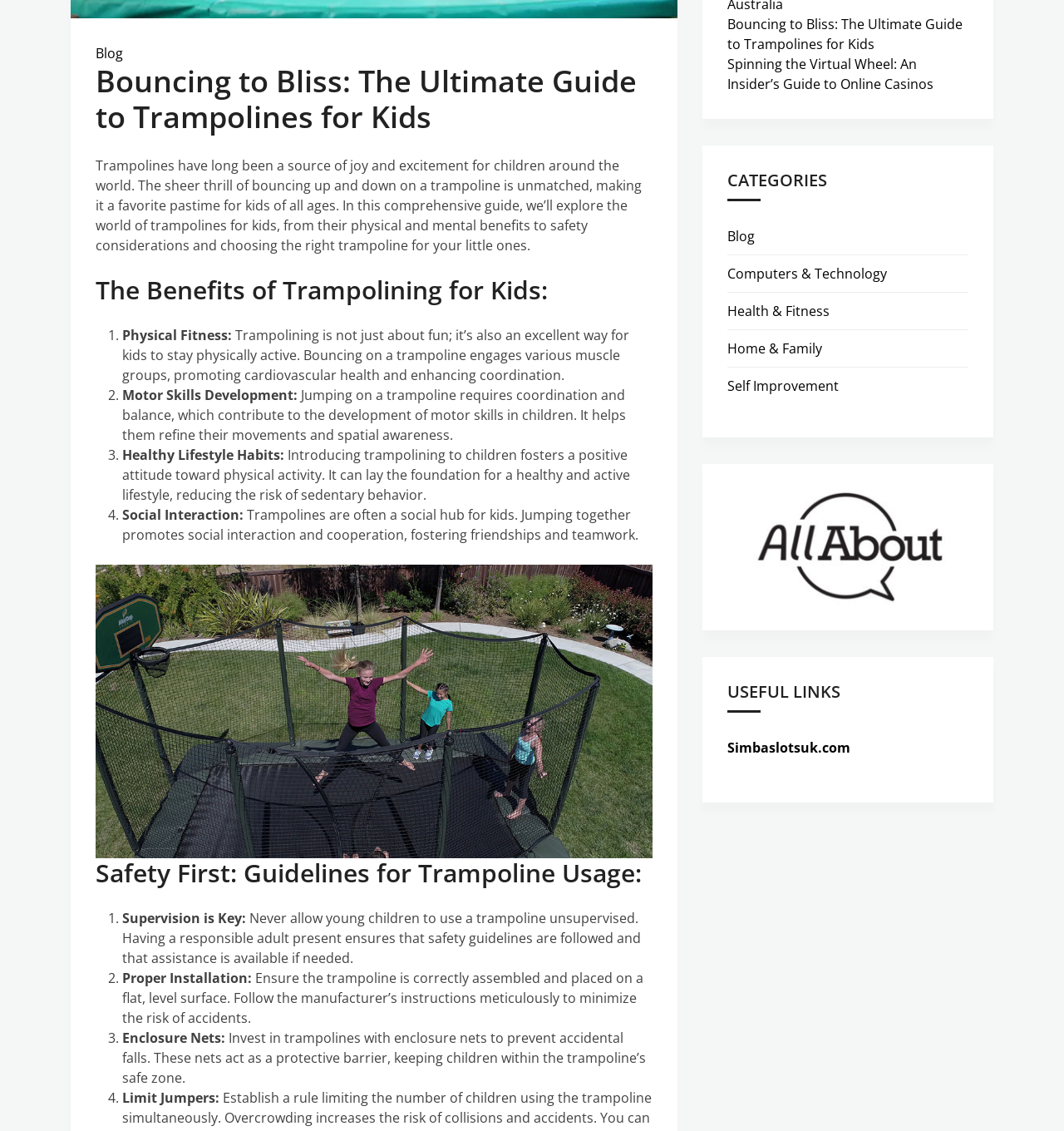Identify the bounding box for the UI element described as: "Blog". The coordinates should be four float numbers between 0 and 1, i.e., [left, top, right, bottom].

[0.684, 0.2, 0.709, 0.218]